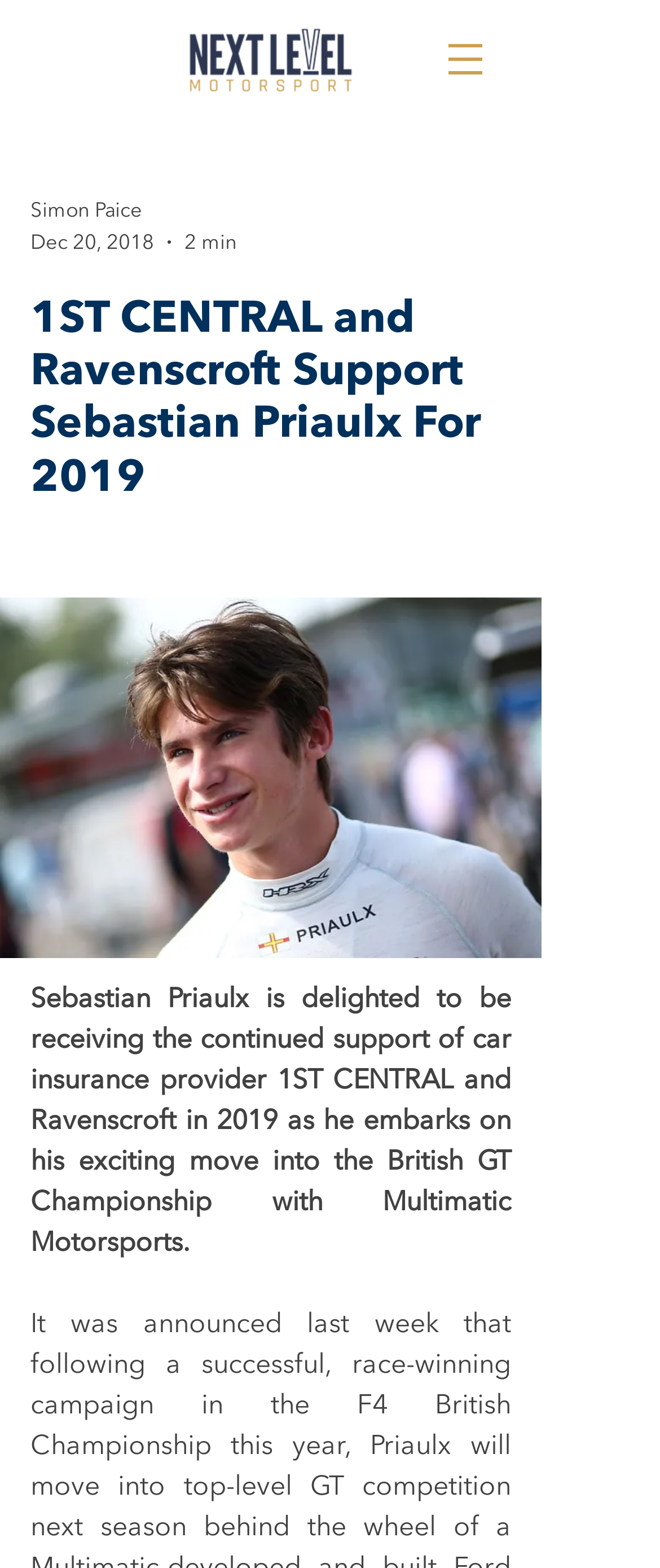When was the article published?
Utilize the information in the image to give a detailed answer to the question.

The answer can be found in the generic element which mentions the date of publication as Dec 20, 2018.